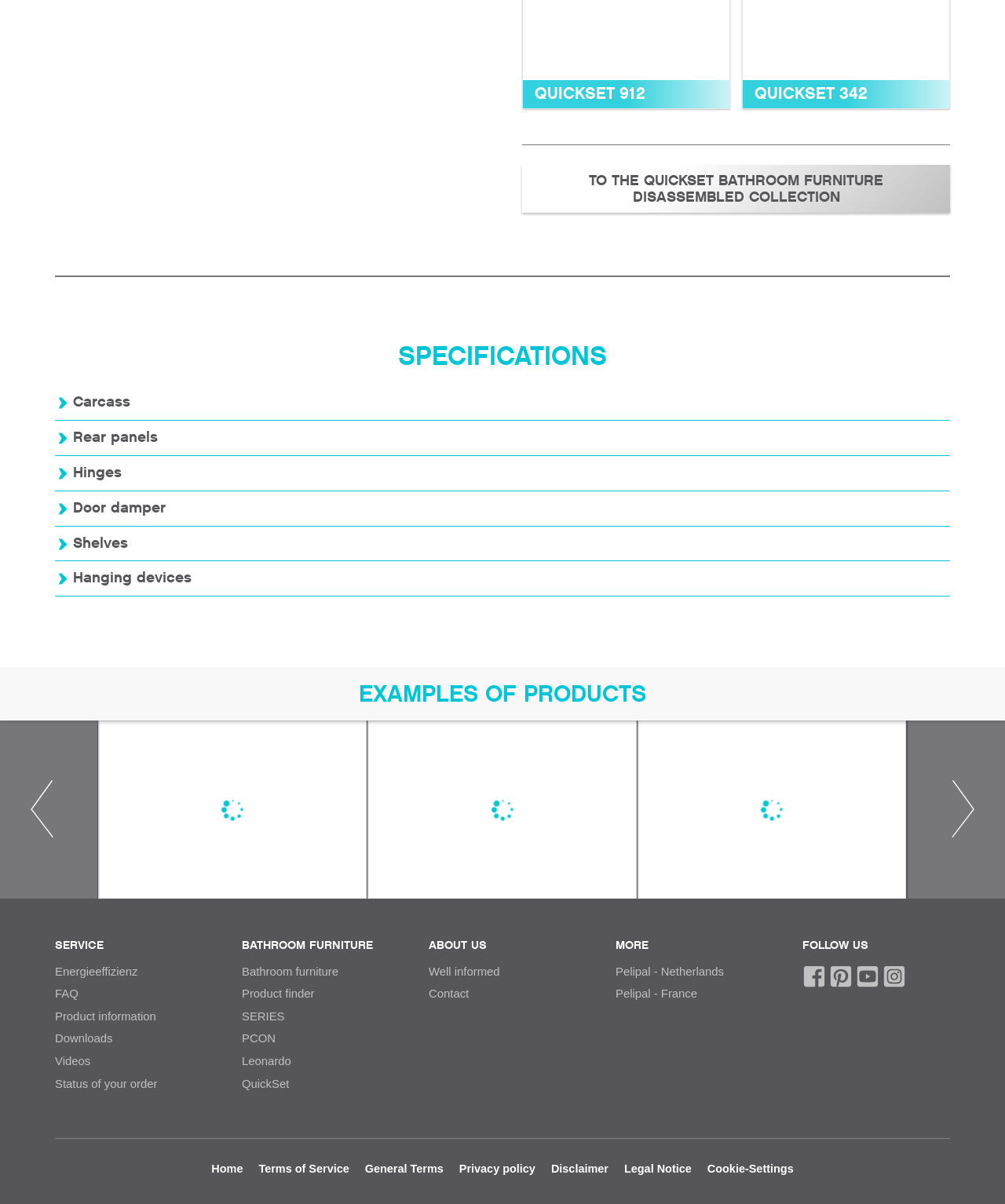Determine the bounding box coordinates for the UI element with the following description: "Our Partners". The coordinates should be four float numbers between 0 and 1, represented as [left, top, right, bottom].

None